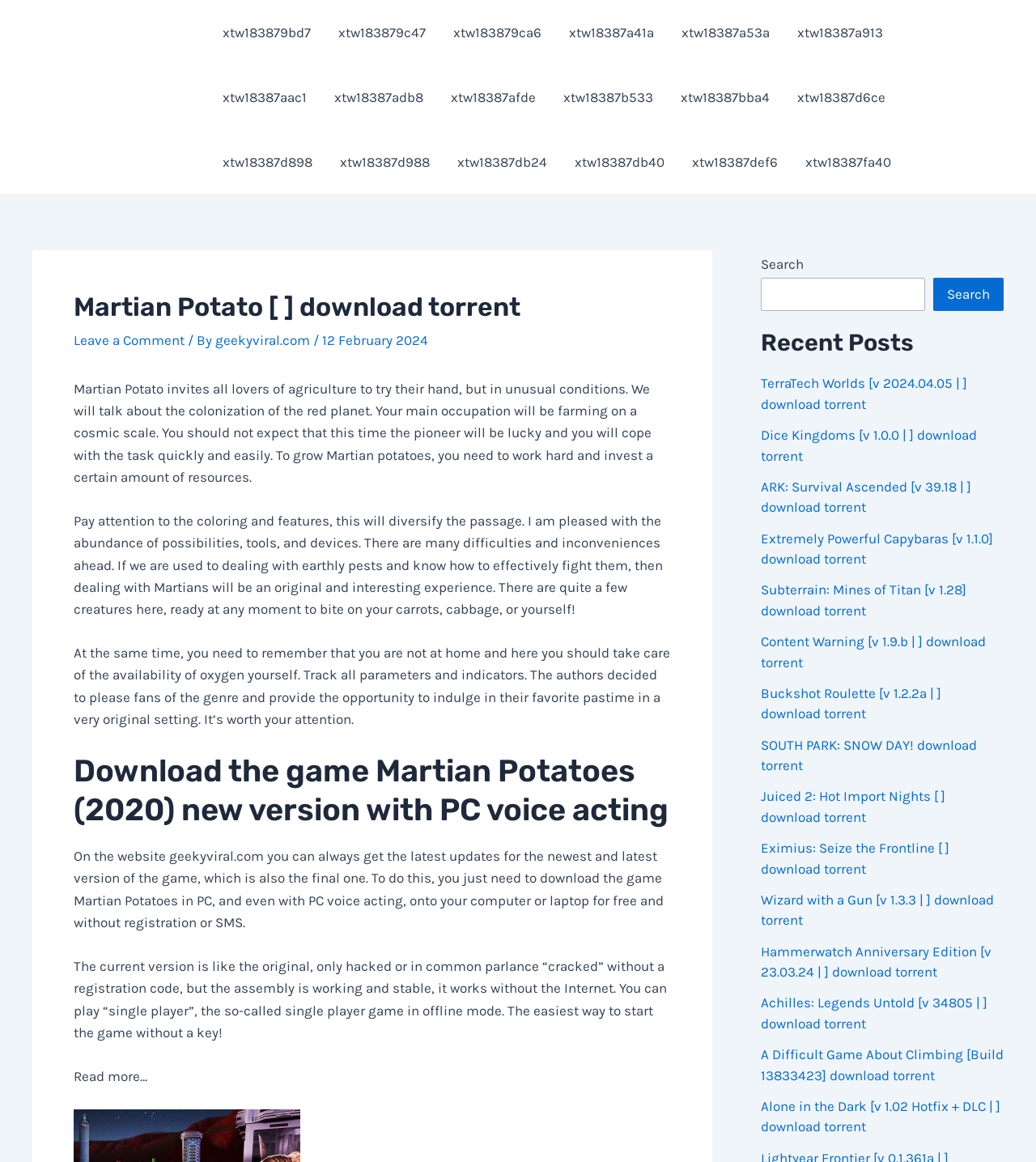Find the bounding box coordinates for the HTML element described in this sentence: "xtw18387bba4". Provide the coordinates as four float numbers between 0 and 1, in the format [left, top, right, bottom].

[0.644, 0.056, 0.756, 0.111]